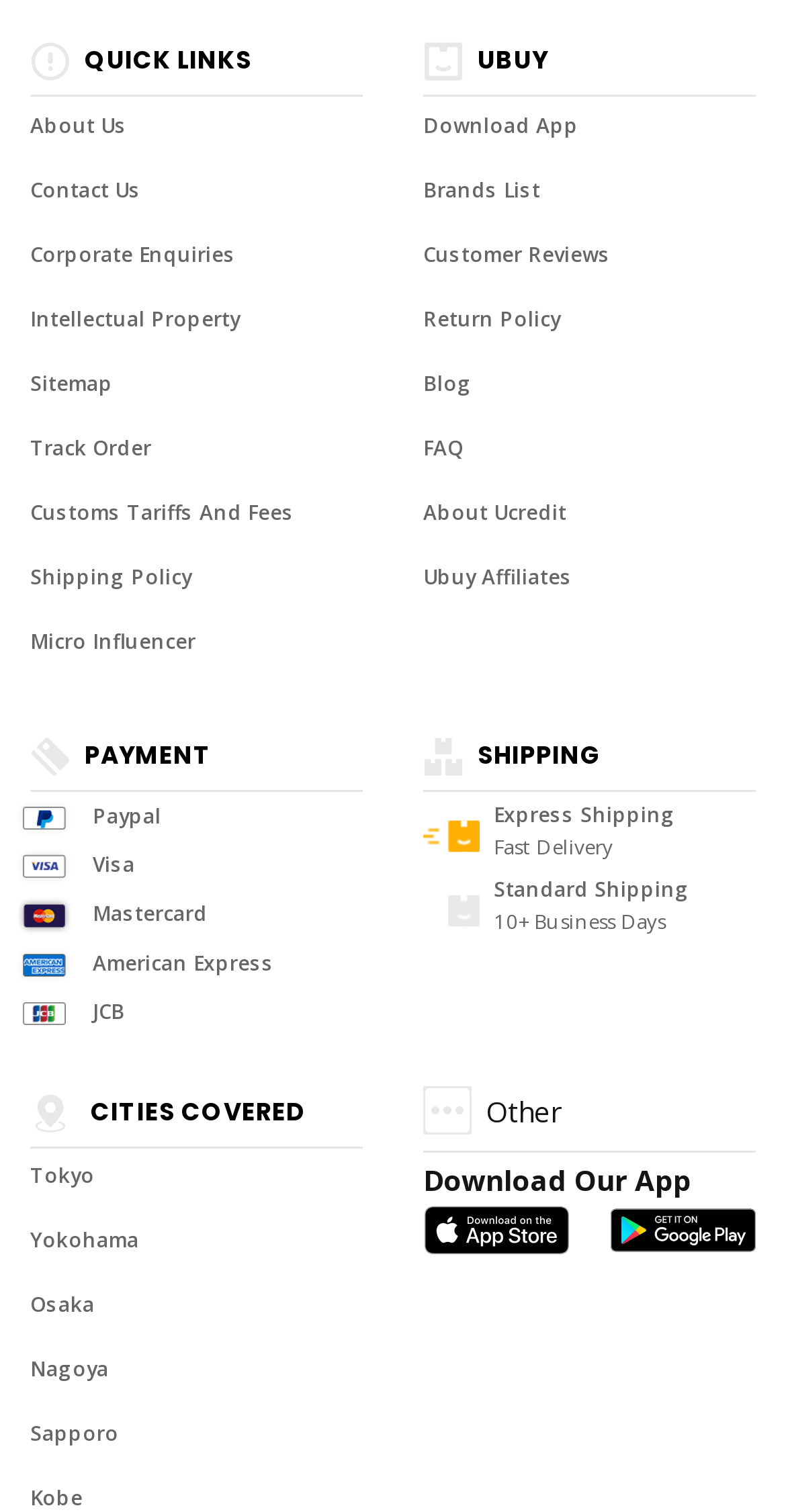How many cities are covered for shipping?
Refer to the image and answer the question using a single word or phrase.

6